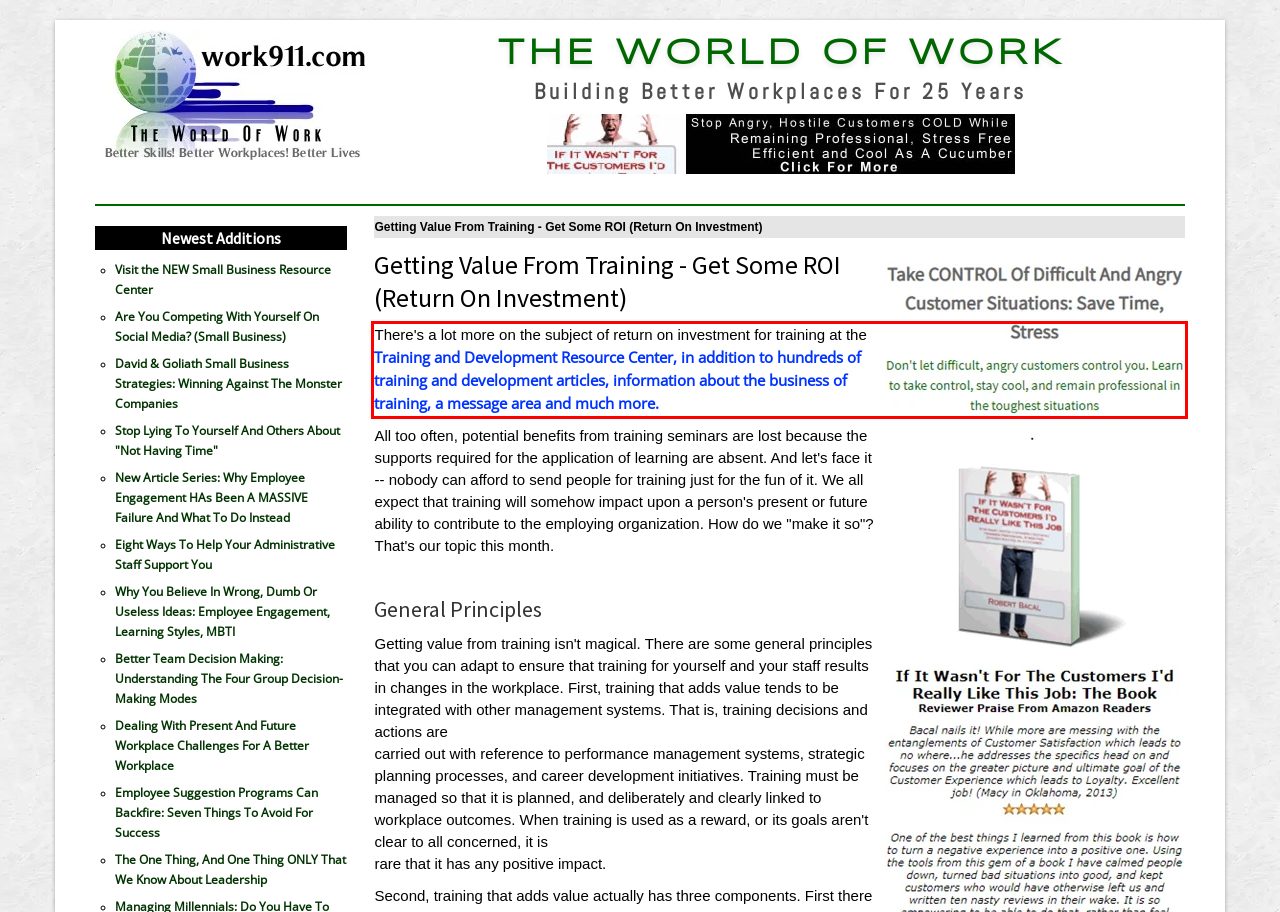You have a screenshot with a red rectangle around a UI element. Recognize and extract the text within this red bounding box using OCR.

There's a lot more on the subject of return on investment for training at the Training and Development Resource Center, in addition to hundreds of training and development articles, information about the business of training, a message area and much more.